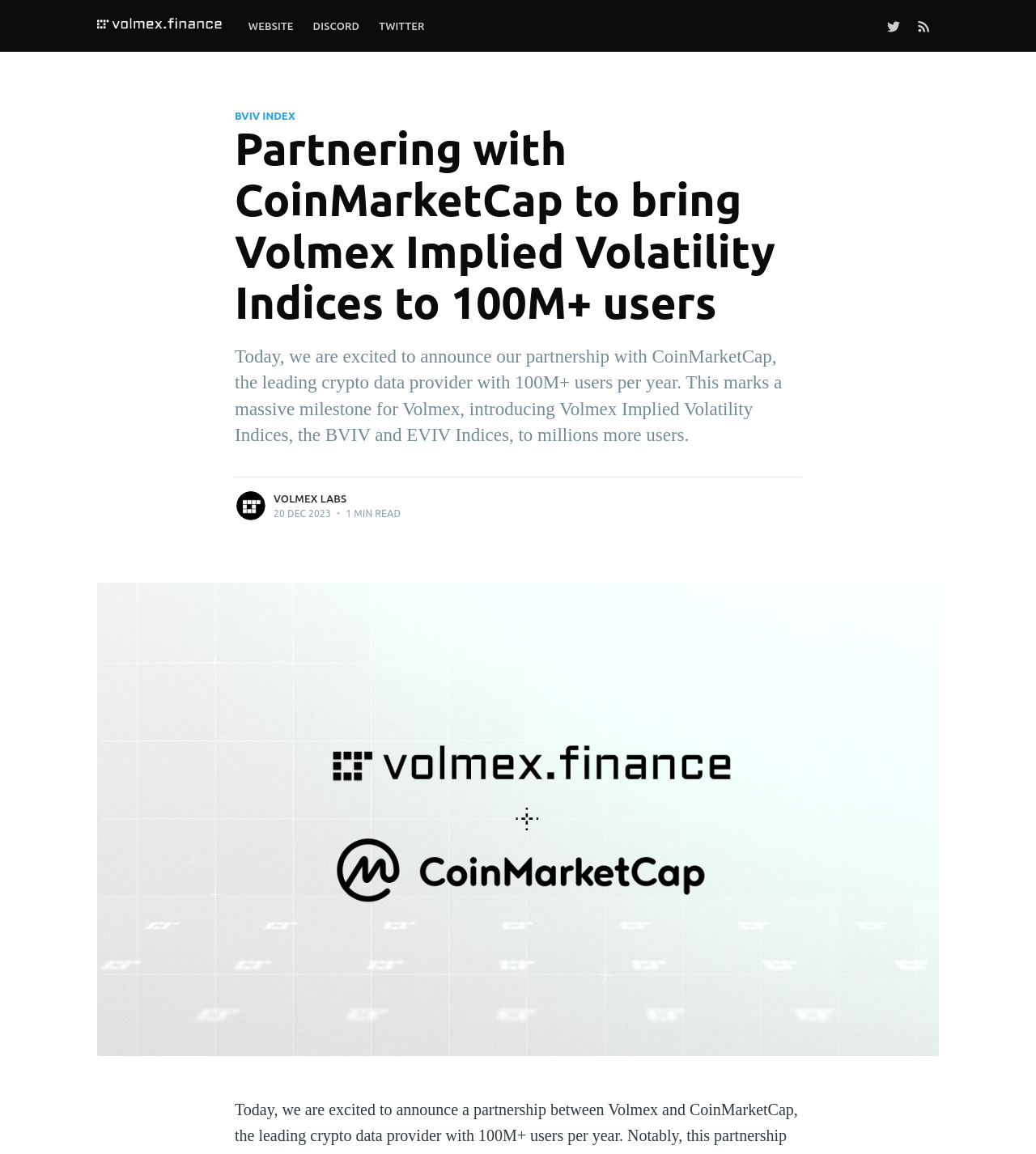Identify the bounding box coordinates for the element that needs to be clicked to fulfill this instruction: "Read Privacy Policy". Provide the coordinates in the format of four float numbers between 0 and 1: [left, top, right, bottom].

None